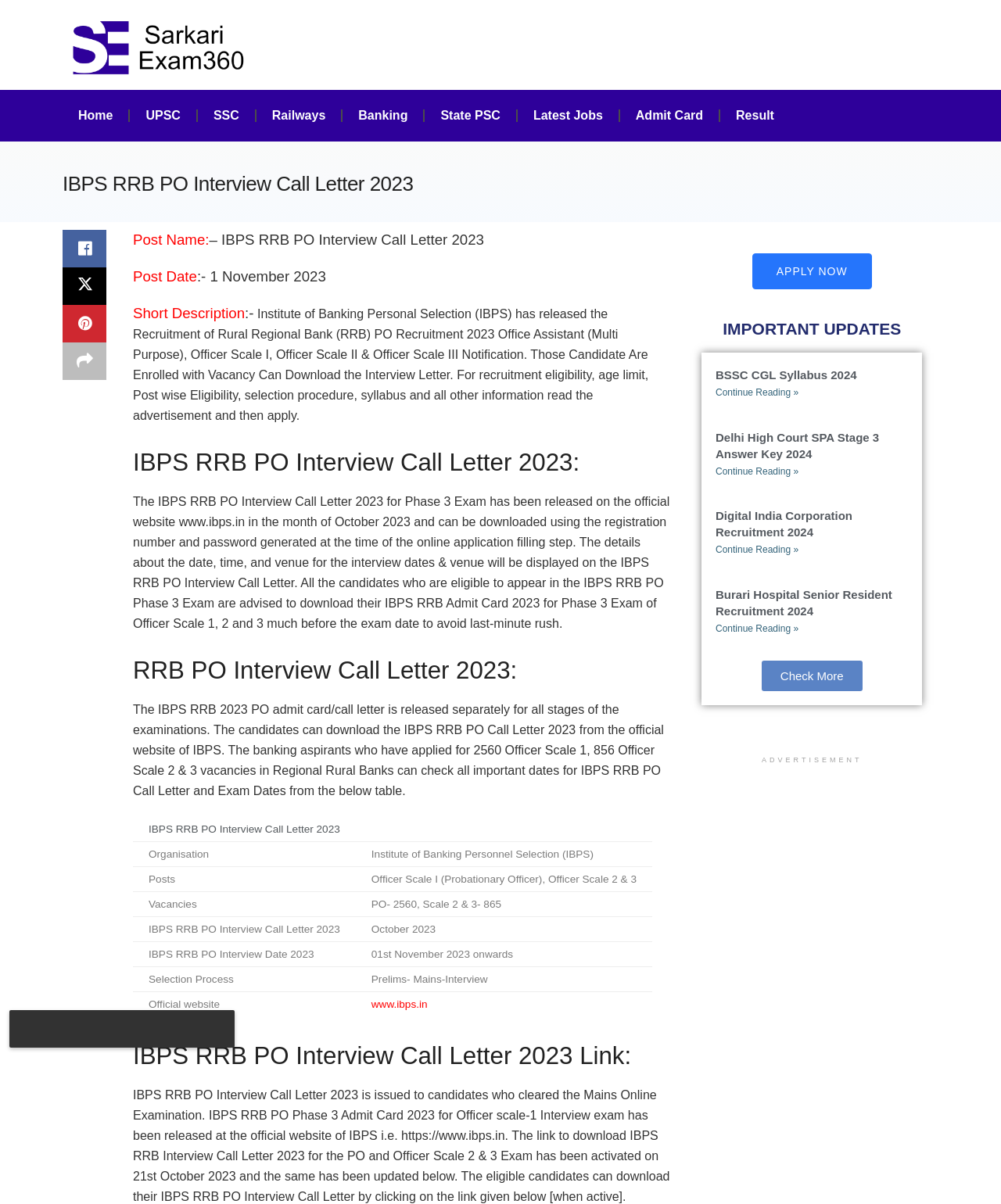Find the bounding box coordinates of the clickable region needed to perform the following instruction: "View first floor plan". The coordinates should be provided as four float numbers between 0 and 1, i.e., [left, top, right, bottom].

None